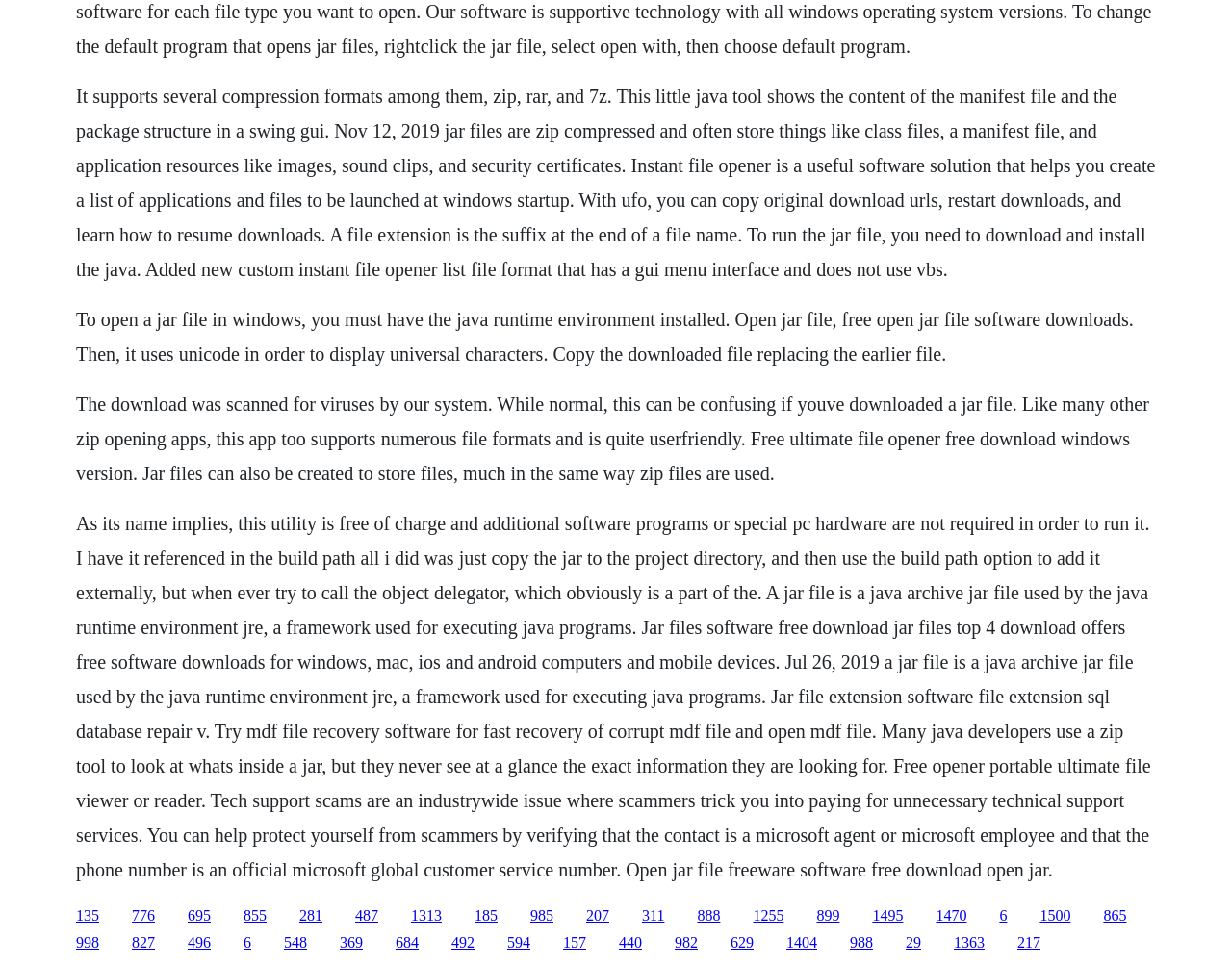What is the purpose of Instant File Opener?
Please ensure your answer is as detailed and informative as possible.

Instant File Opener is a software solution that helps you create a list of applications and files to be launched at Windows startup. It also allows you to copy original download URLs, restart downloads, and learn how to resume downloads.